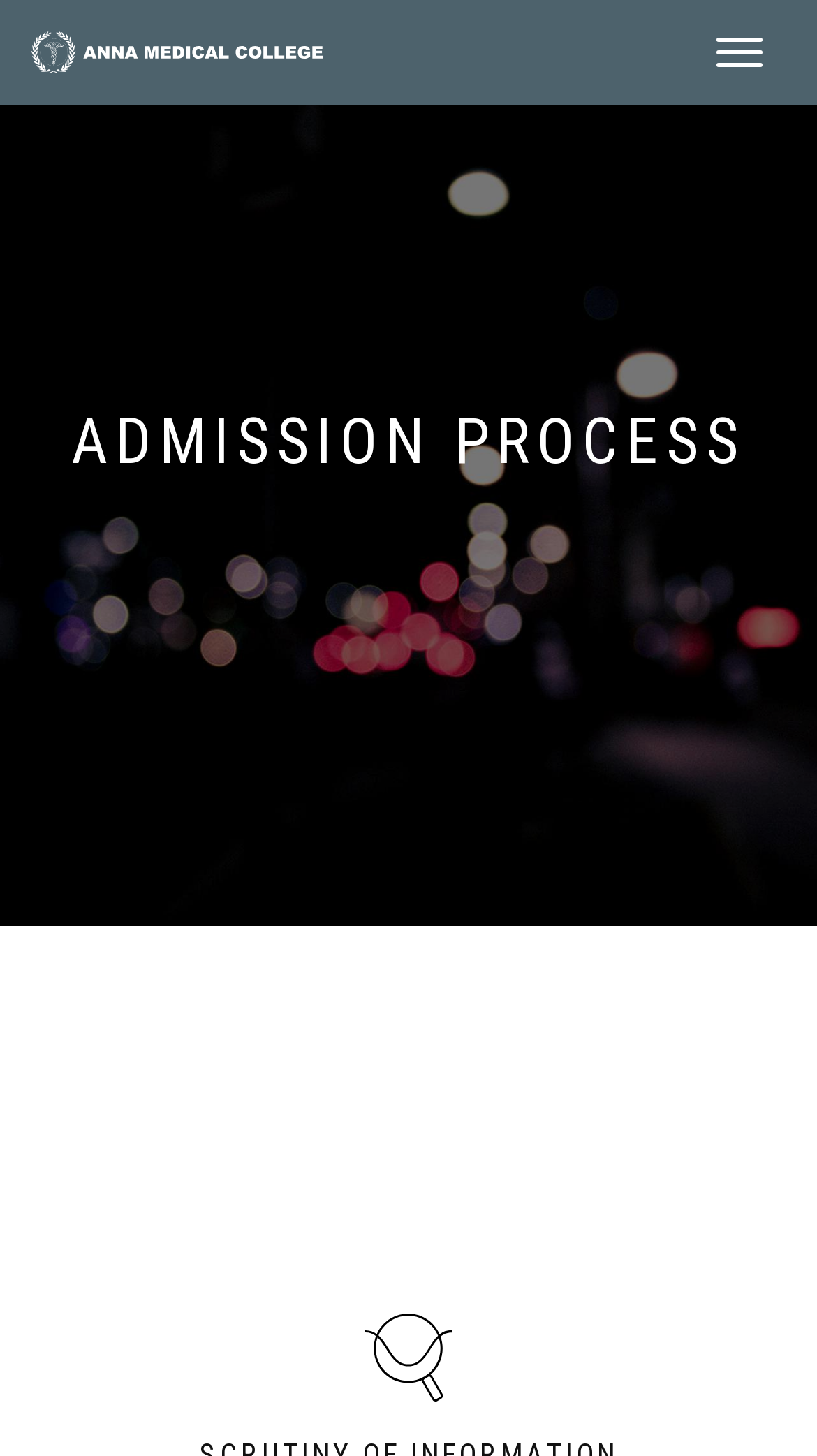Identify the bounding box of the UI component described as: "Toggle navigation".

[0.849, 0.012, 0.962, 0.06]